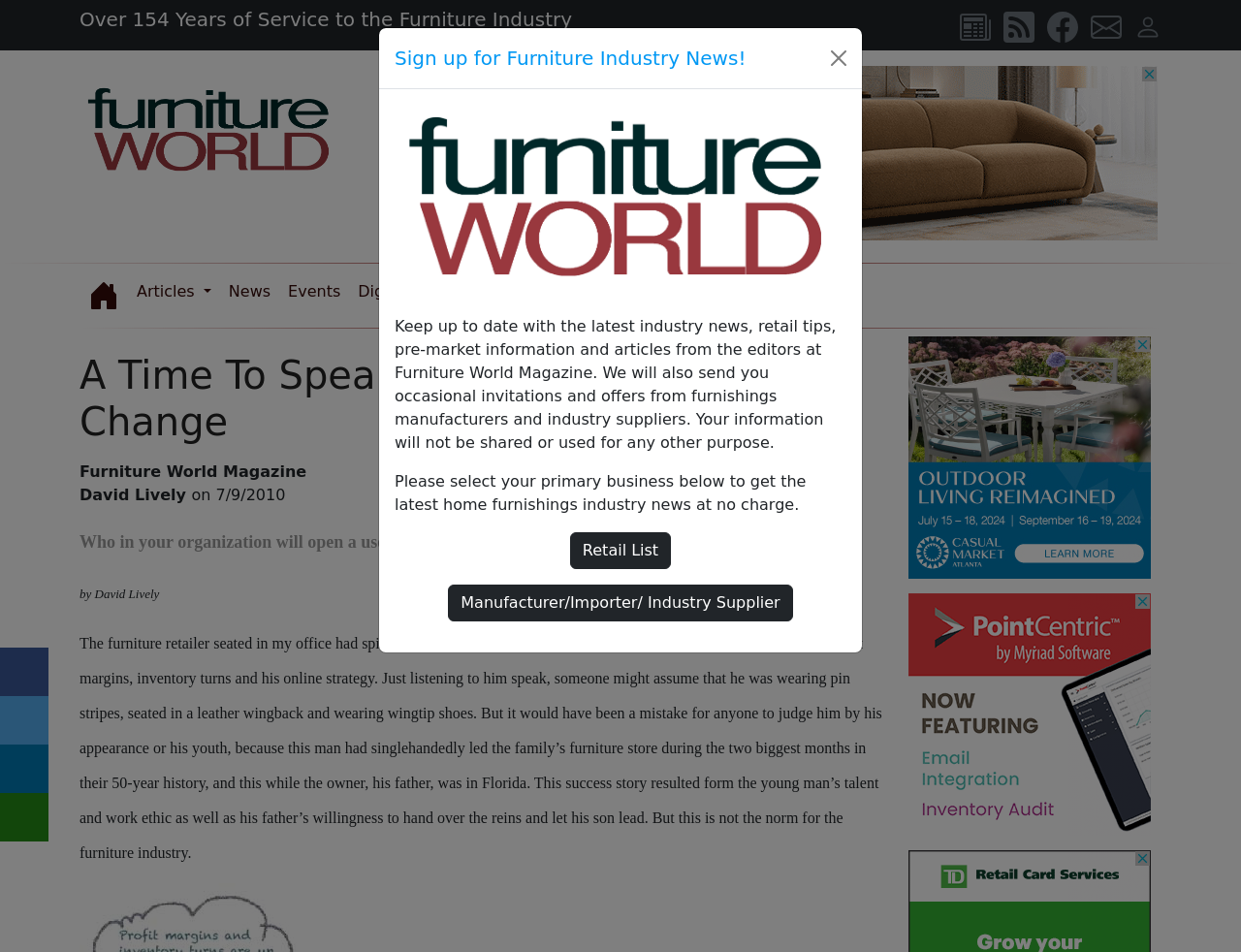Please identify the bounding box coordinates of the area that needs to be clicked to follow this instruction: "Like us on Facebook".

[0.844, 0.018, 0.869, 0.037]